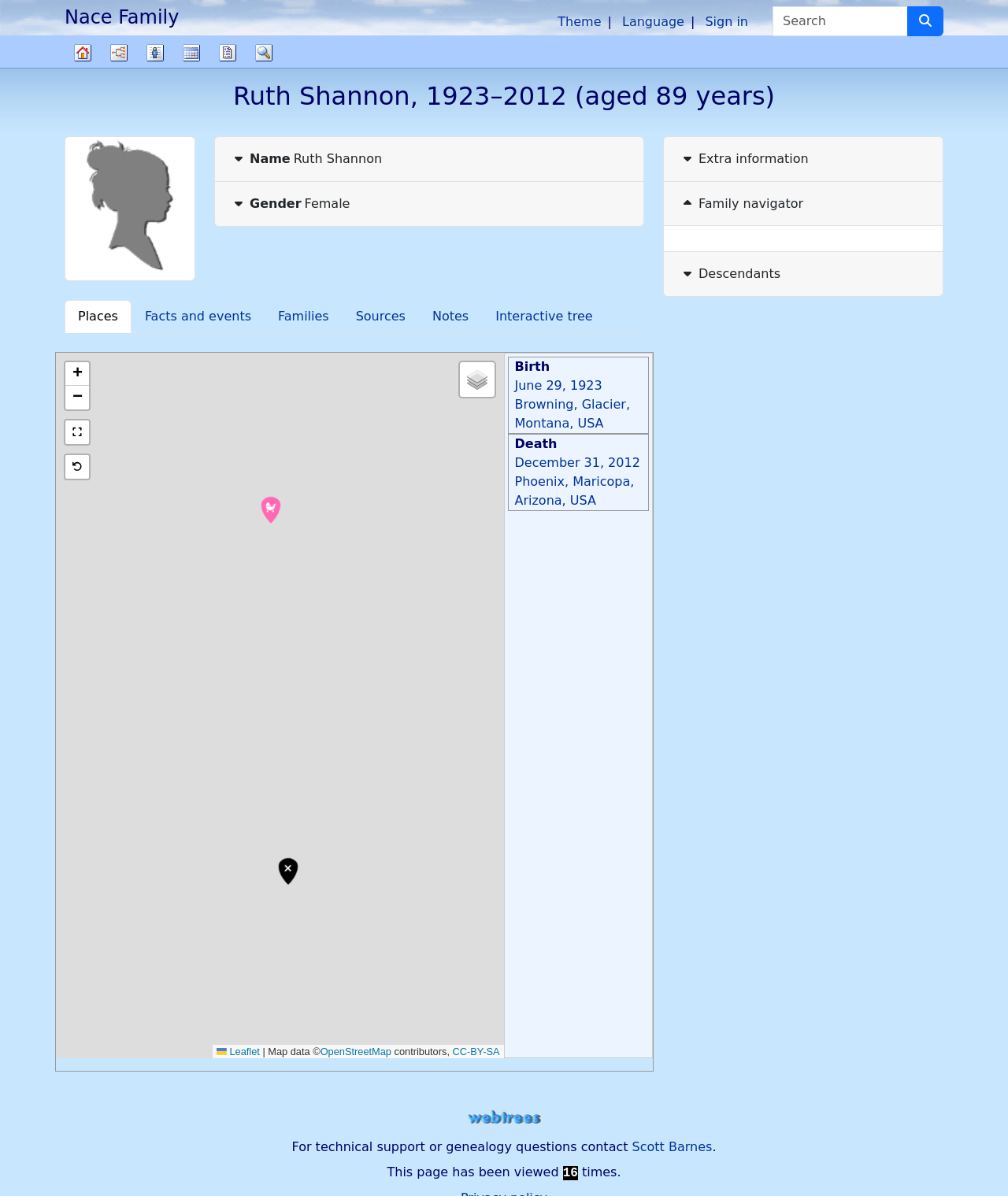Can you specify the bounding box coordinates of the area that needs to be clicked to fulfill the following instruction: "View family trees"?

[0.073, 0.032, 0.091, 0.057]